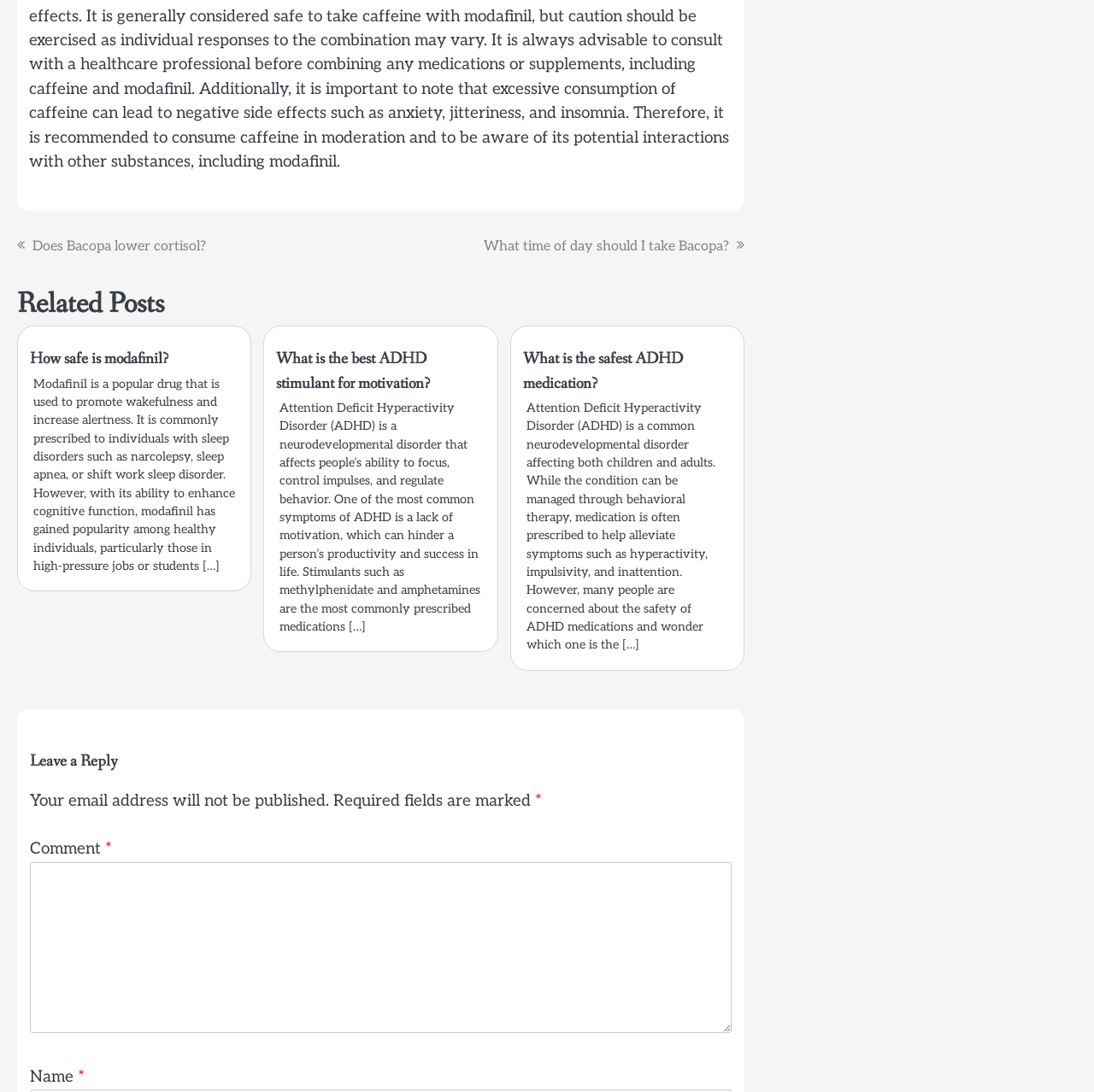What is the purpose of the 'Required fields are marked' text?
Please provide an in-depth and detailed response to the question.

I inferred the purpose of the text by looking at its context, which is near the comment form, and the presence of an asterisk (*) symbol, indicating that the text is informing users which fields are required to be filled in.